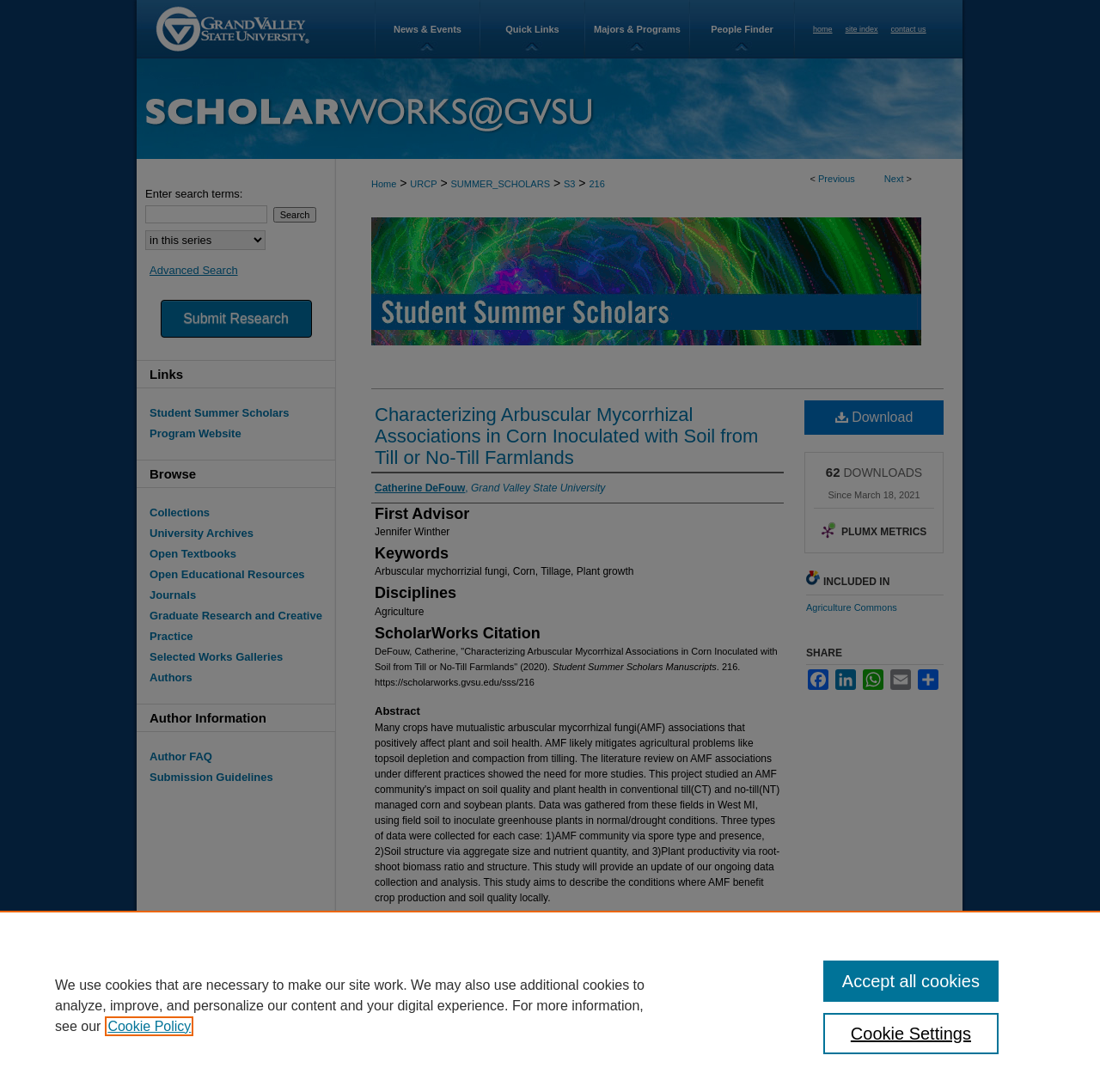What is the title of the manuscript?
Answer the question with a single word or phrase, referring to the image.

Characterizing Arbuscular Mycorrhizal Associations in Corn Inoculated with Soil from Till or No-Till Farmlands